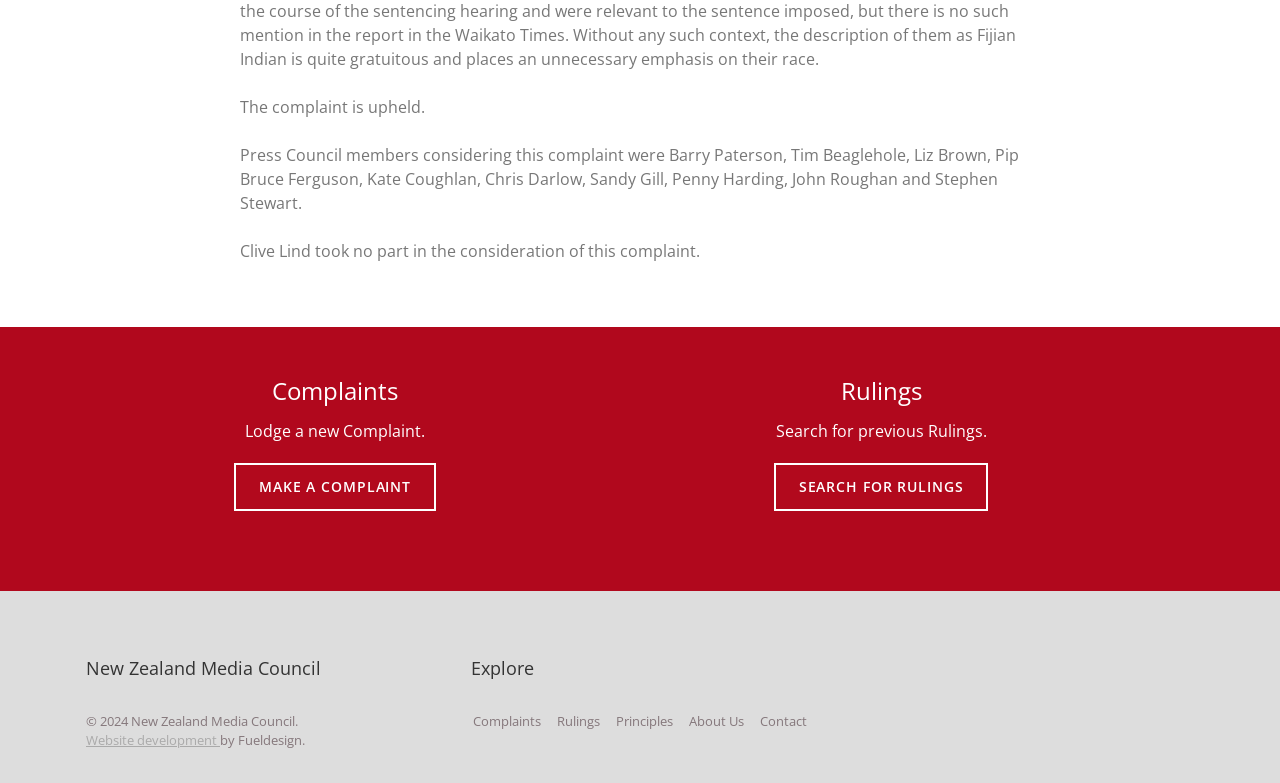Answer the question briefly using a single word or phrase: 
What are the main sections of the website?

Complaints, Rulings, Explore